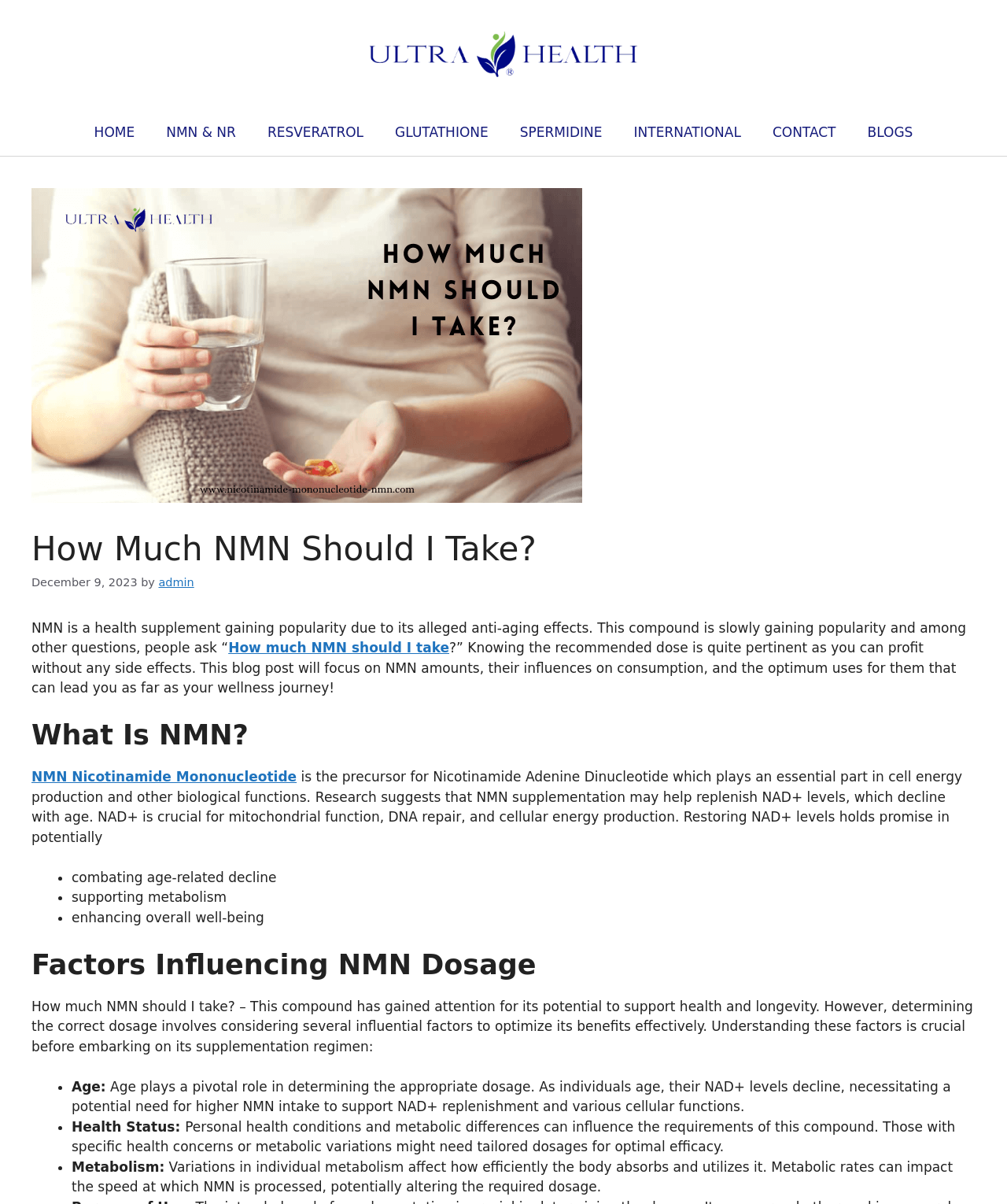Calculate the bounding box coordinates for the UI element based on the following description: "CONTACT". Ensure the coordinates are four float numbers between 0 and 1, i.e., [left, top, right, bottom].

[0.751, 0.09, 0.846, 0.129]